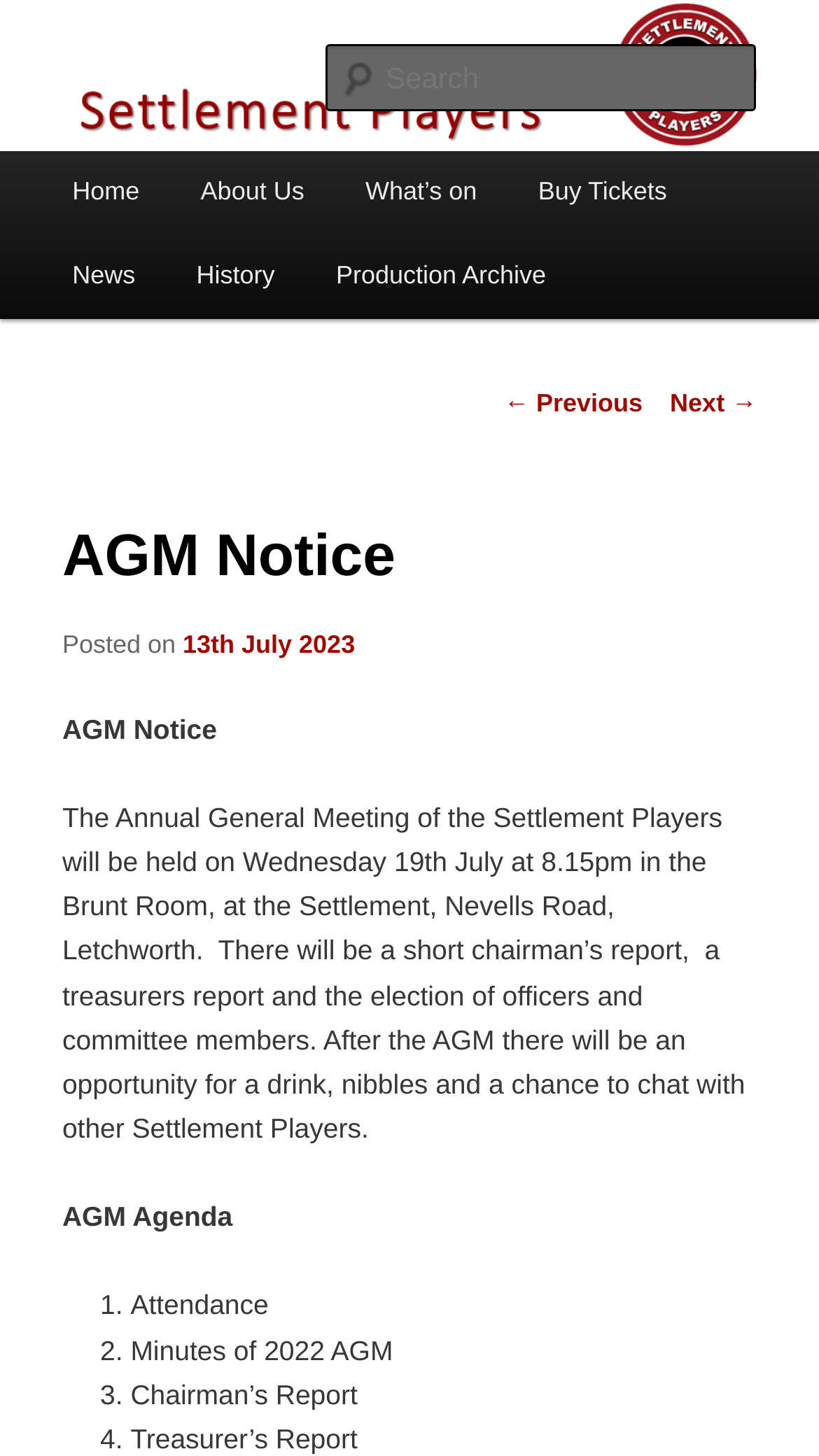Please study the image and answer the question comprehensively:
What is the location of the meeting?

The location of the meeting can be found in the static text element 'The Annual General Meeting of the Settlement Players will be held on Wednesday 19th July at 8.15pm in the Brunt Room, at the Settlement, Nevells Road, Letchworth.'. This text provides the address of the meeting location.